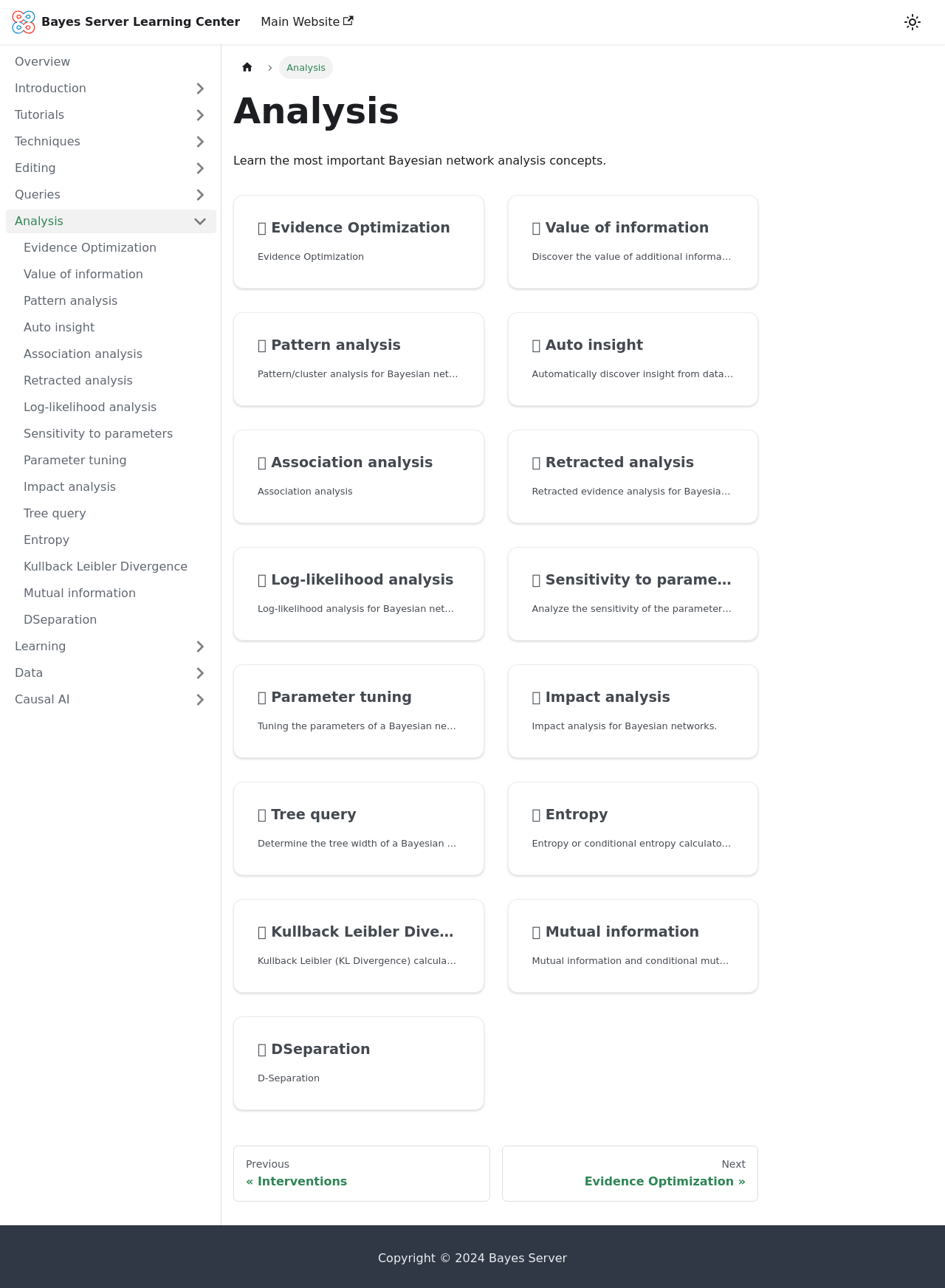Identify the bounding box for the described UI element: "Main Website".

[0.267, 0.007, 0.383, 0.027]